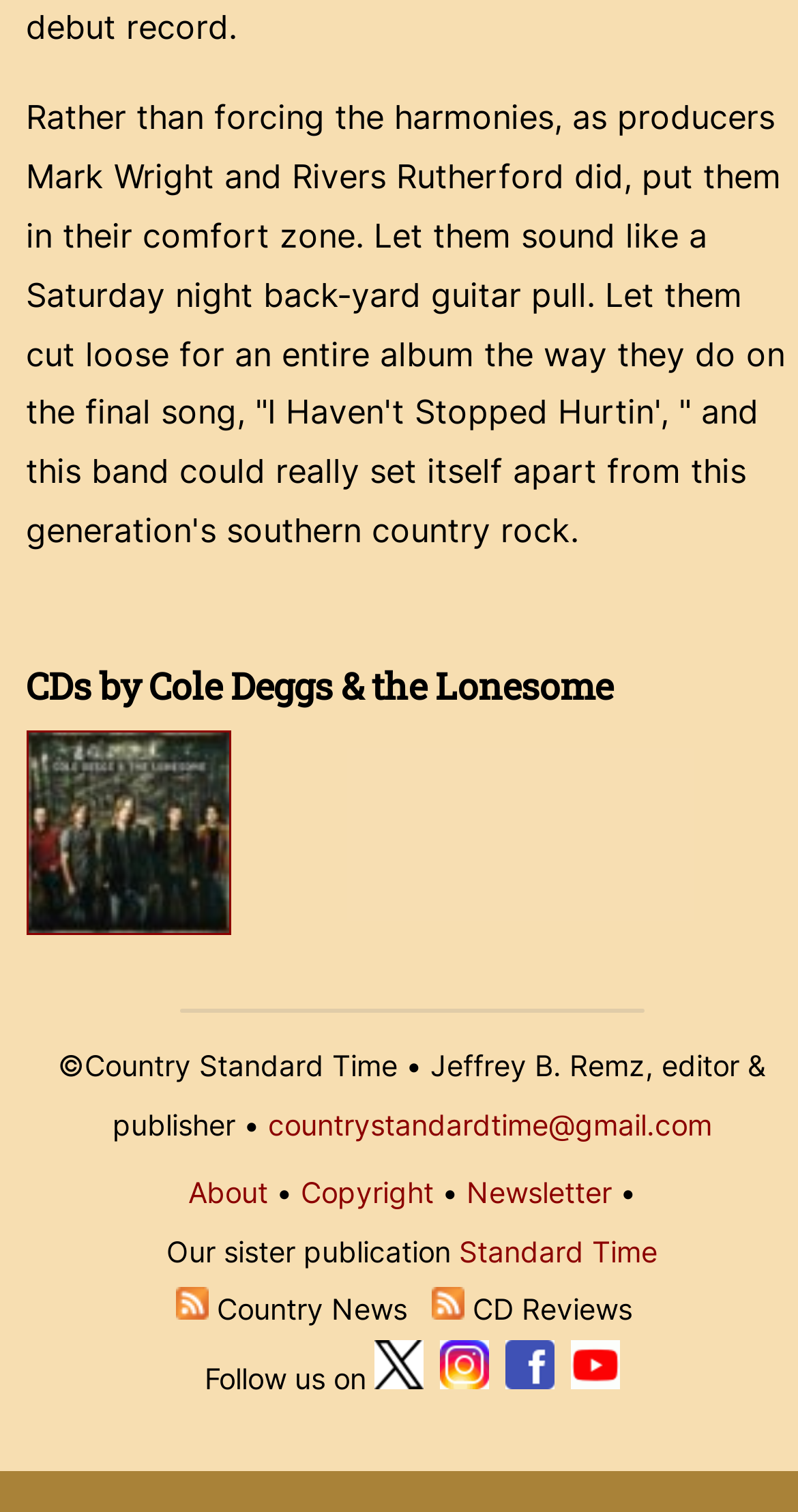Bounding box coordinates are specified in the format (top-left x, top-left y, bottom-right x, bottom-right y). All values are floating point numbers bounded between 0 and 1. Please provide the bounding box coordinate of the region this sentence describes: parent_node: Follow us on title="Facebook"

[0.633, 0.9, 0.695, 0.923]